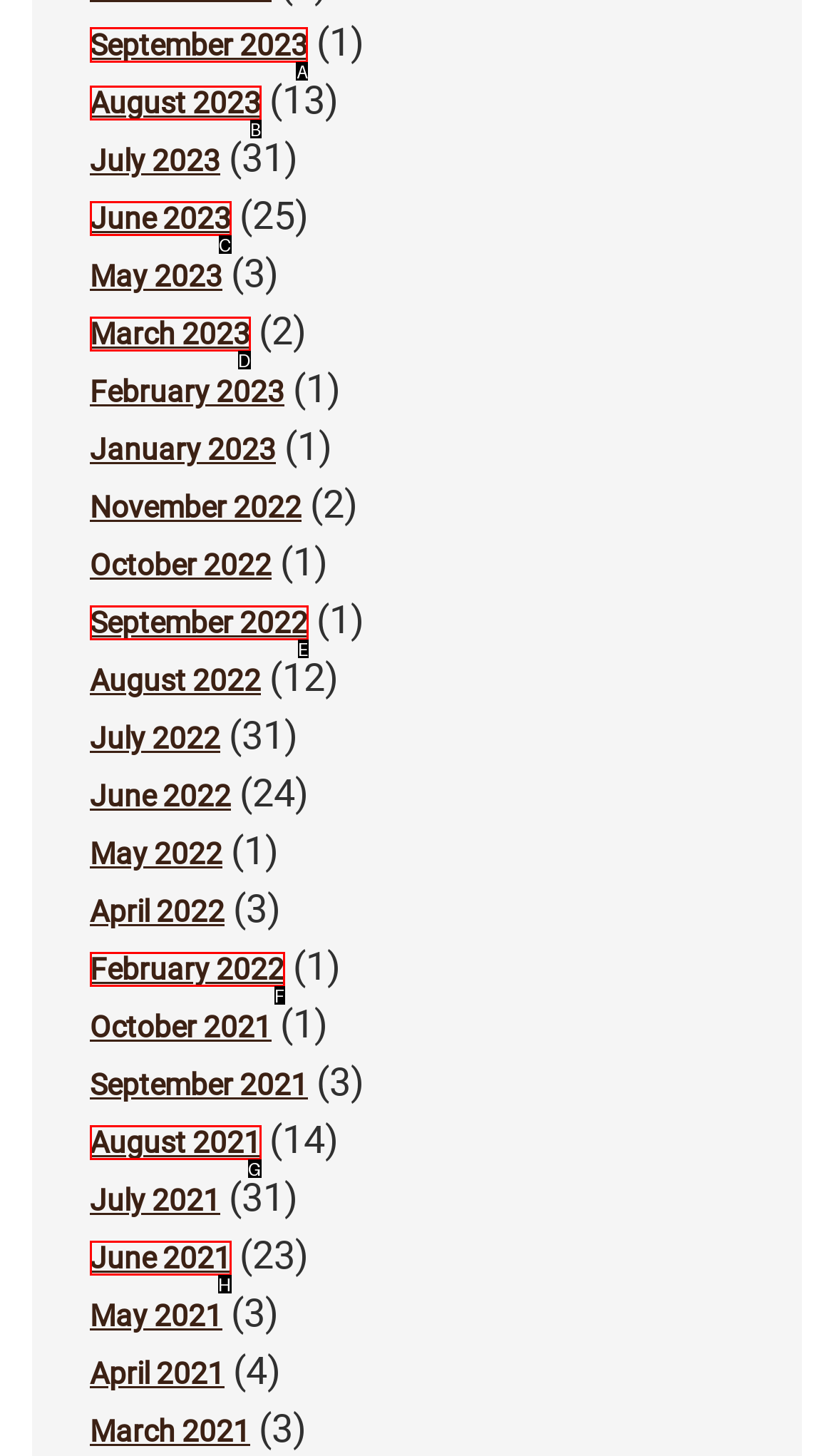Identify the correct lettered option to click in order to perform this task: Open the menu. Respond with the letter.

None